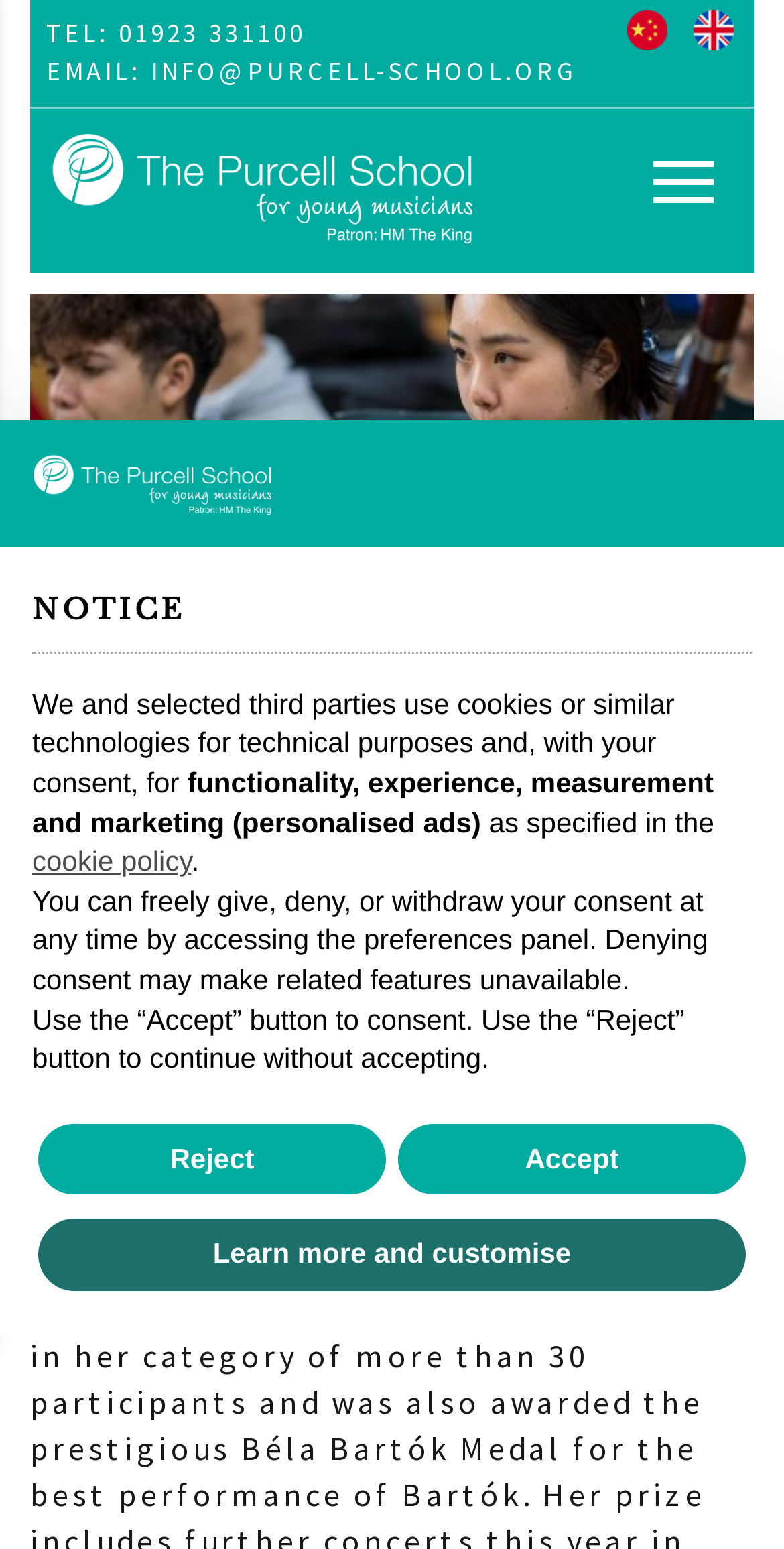Please answer the following question using a single word or phrase: 
What is the name of the pianist who won the competition?

Phoebe